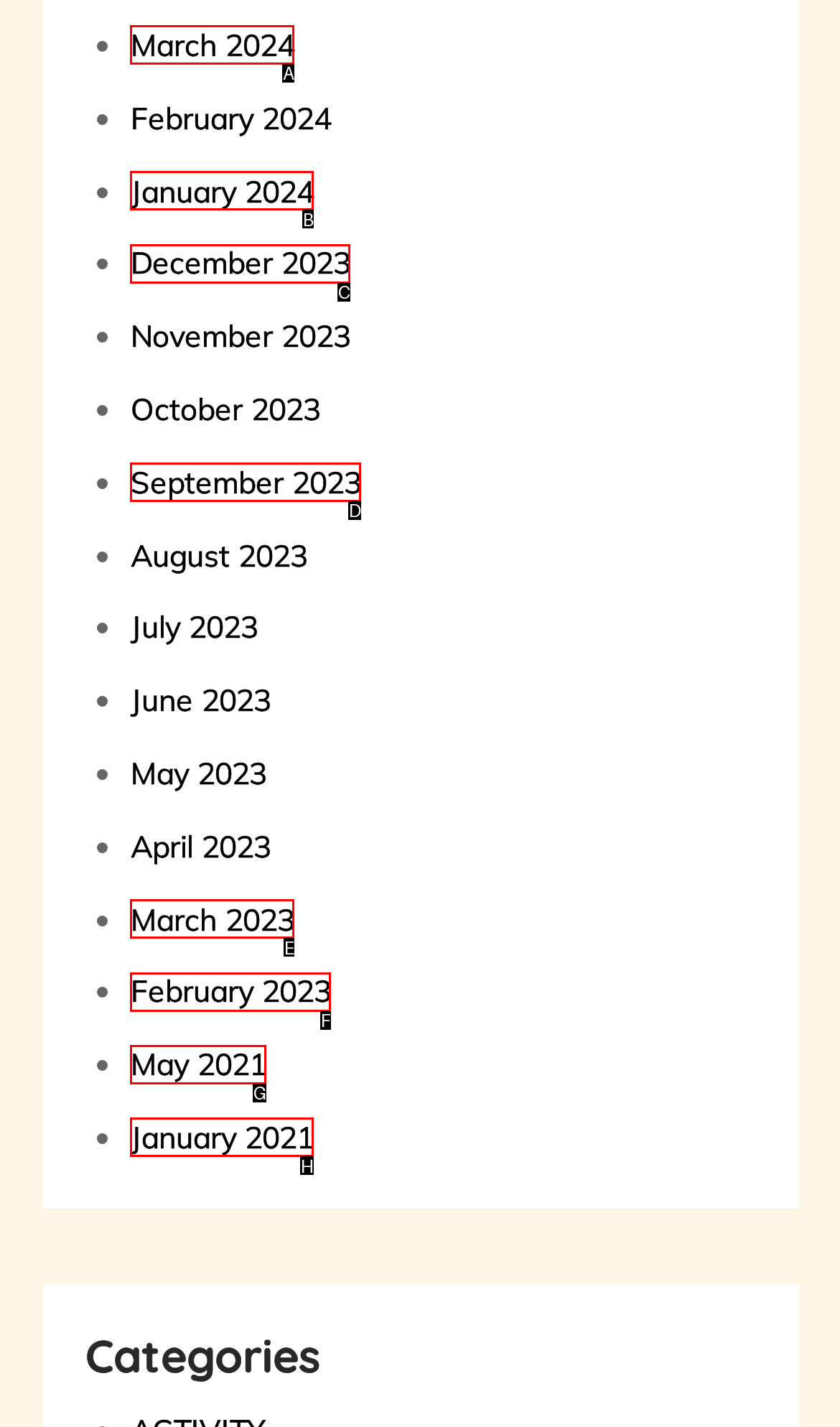Provide the letter of the HTML element that you need to click on to perform the task: View March 2024.
Answer with the letter corresponding to the correct option.

A